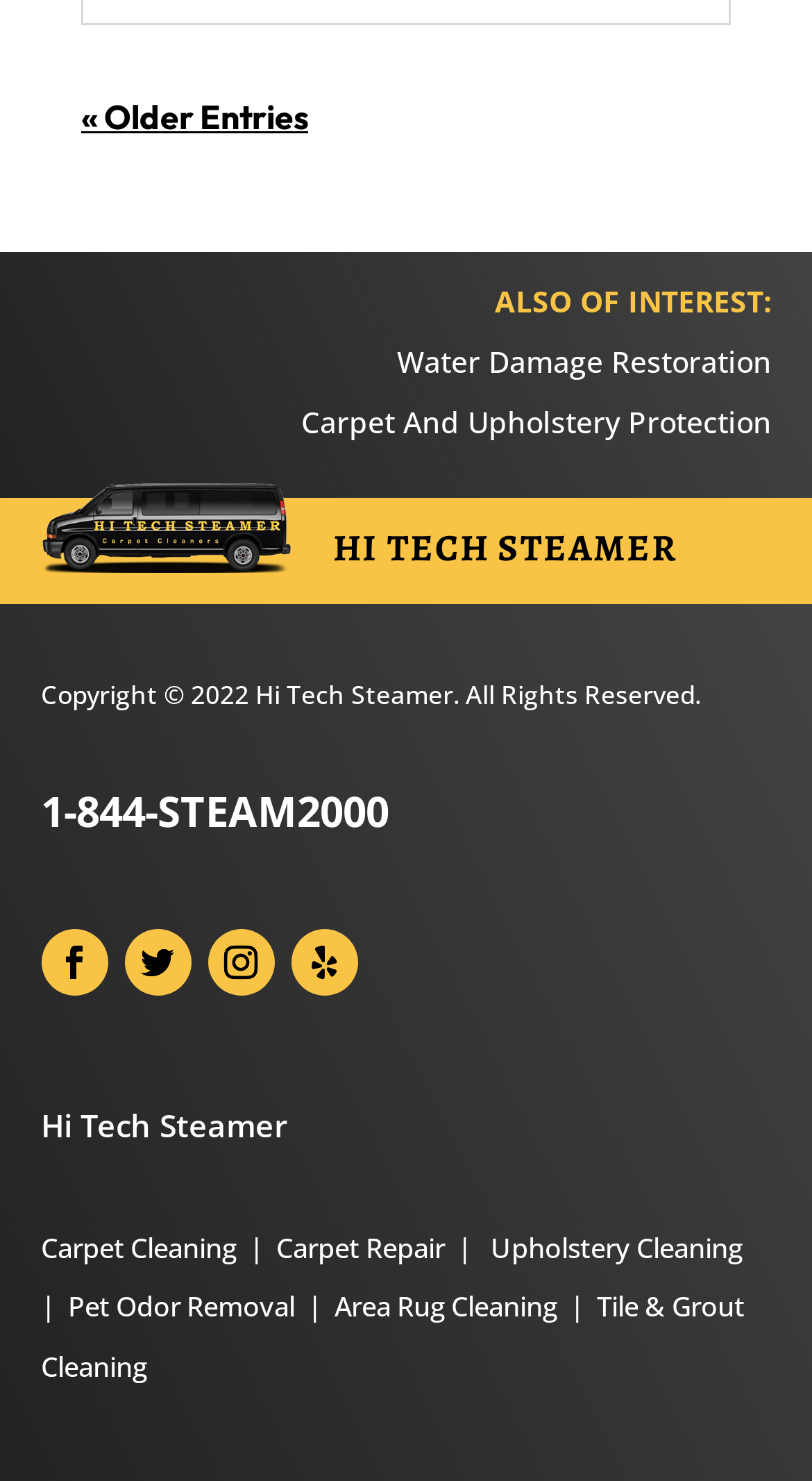Answer the question in one word or a short phrase:
What social media platforms does Hi Tech Steamer have?

Facebook, Twitter, etc.